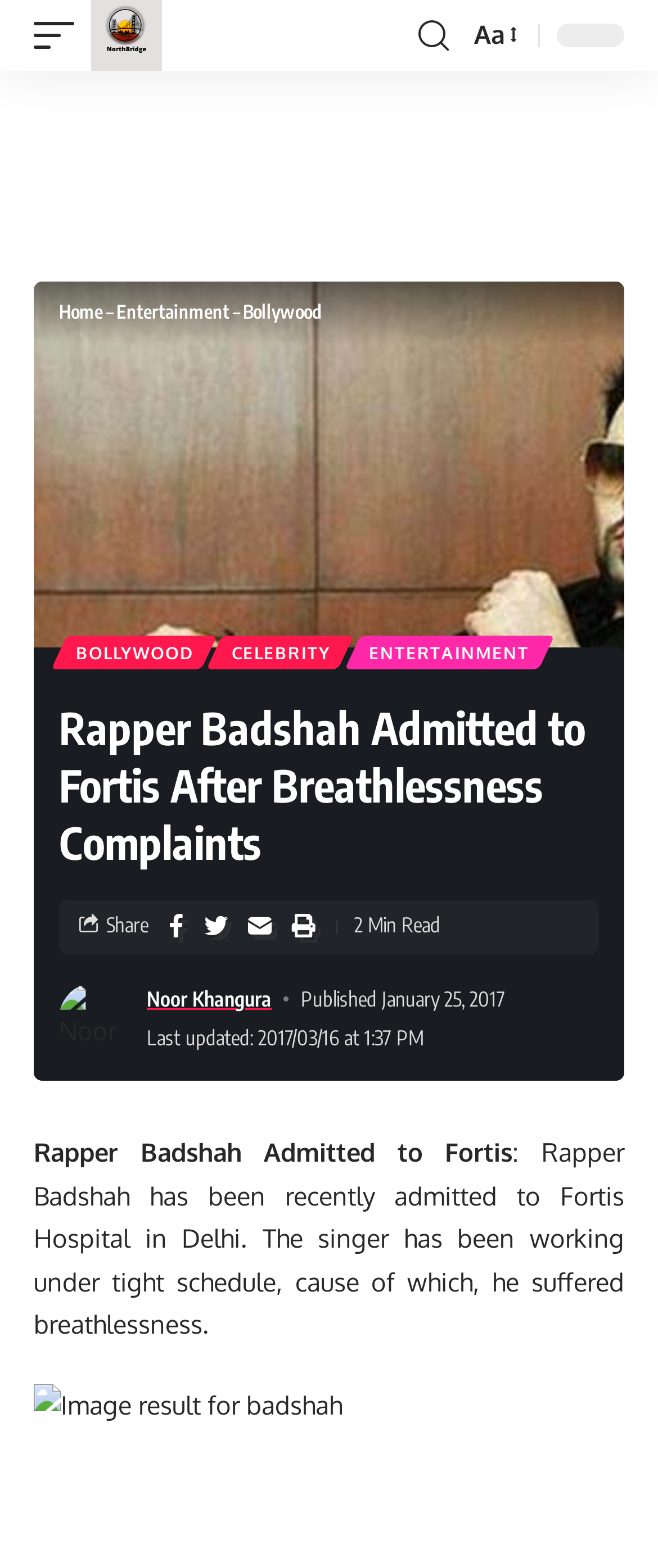Find the bounding box coordinates of the area that needs to be clicked in order to achieve the following instruction: "Click on the NorthBridge Times link". The coordinates should be specified as four float numbers between 0 and 1, i.e., [left, top, right, bottom].

[0.138, 0.0, 0.246, 0.045]